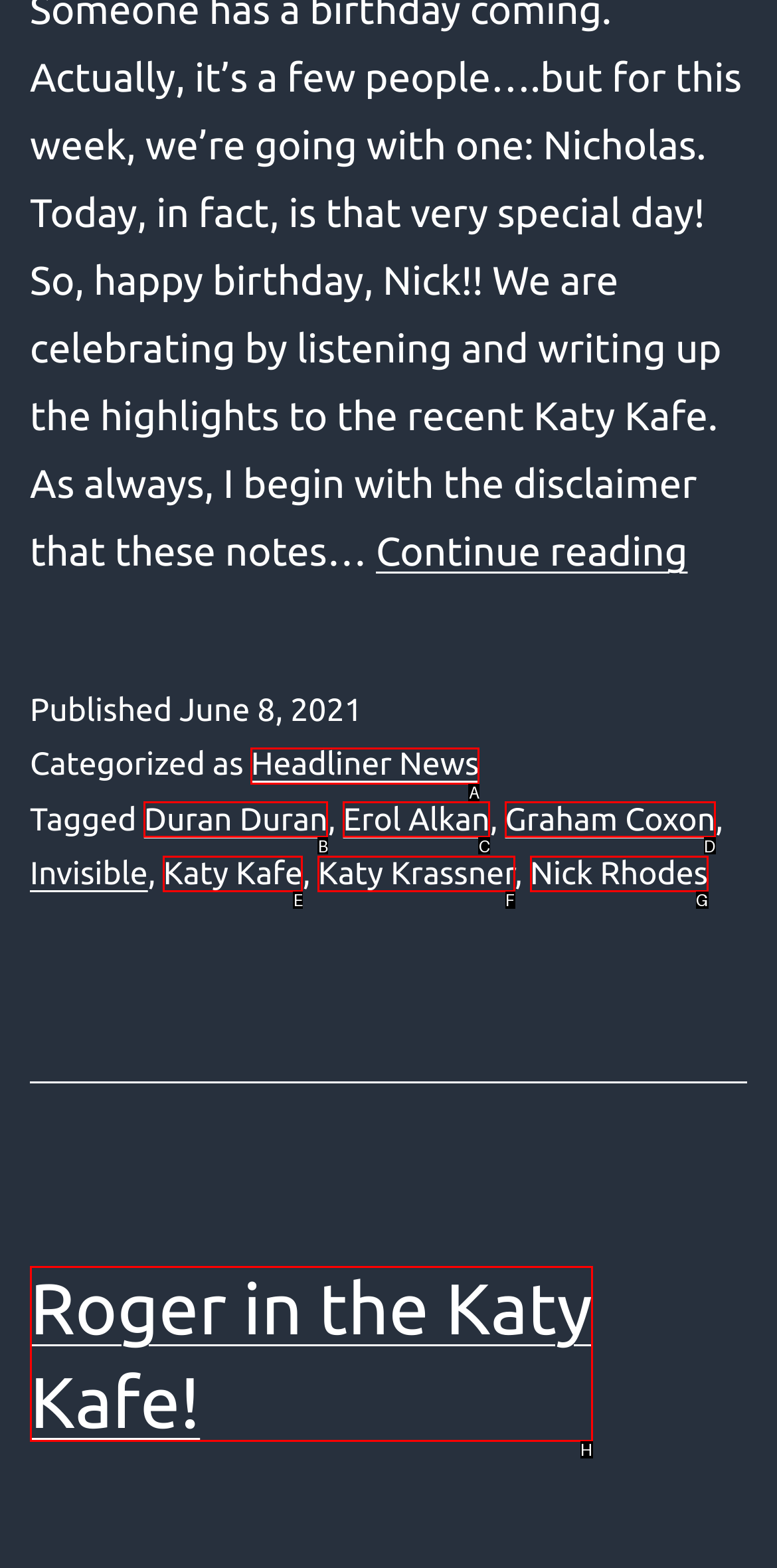Point out the letter of the HTML element you should click on to execute the task: Explore the Headliner News category
Reply with the letter from the given options.

A